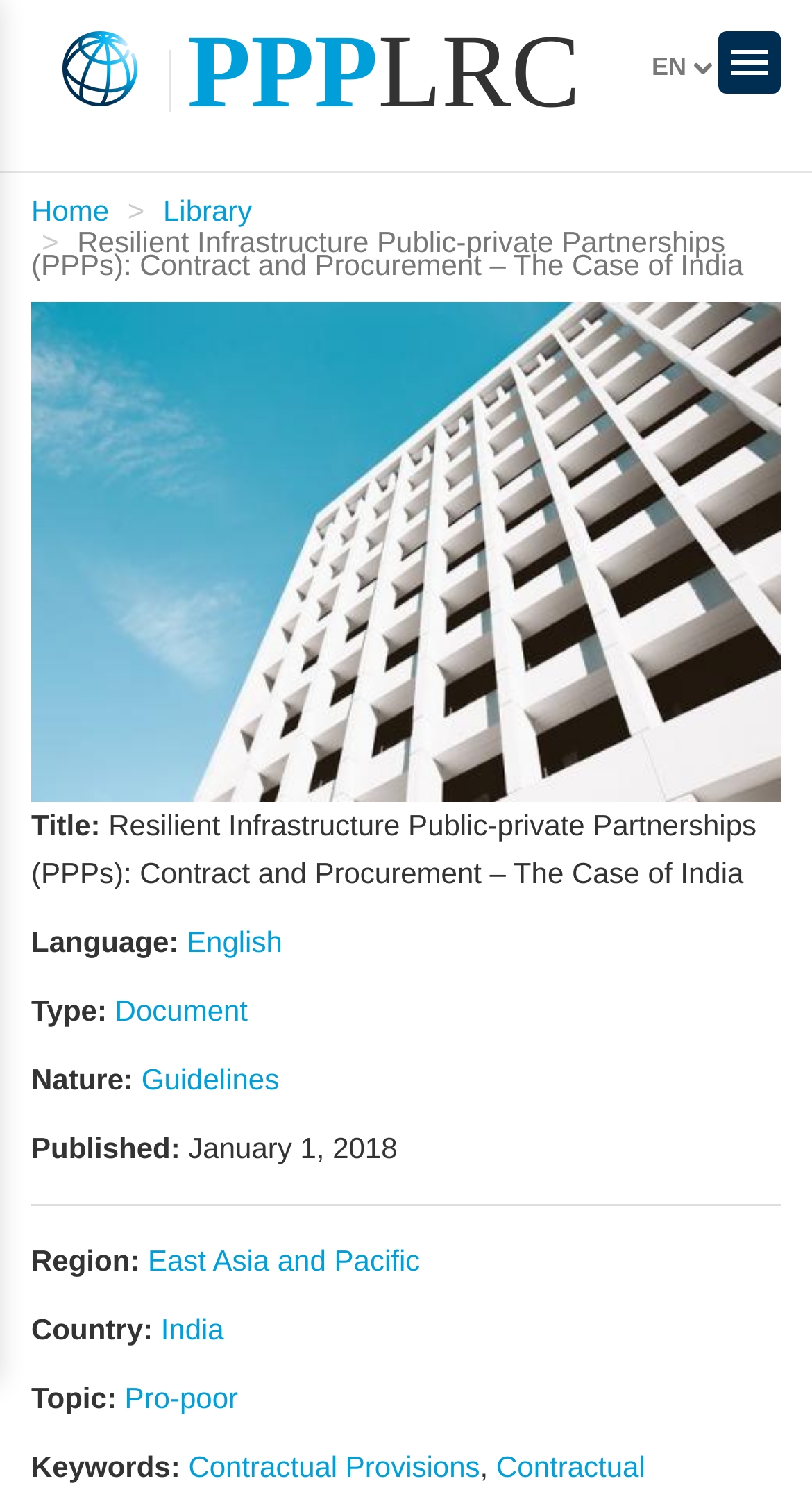Utilize the details in the image to give a detailed response to the question: In which region is the document related to?

The region related to the document can be found in the middle section of the webpage, where it is written as 'Region: East Asia and Pacific'.